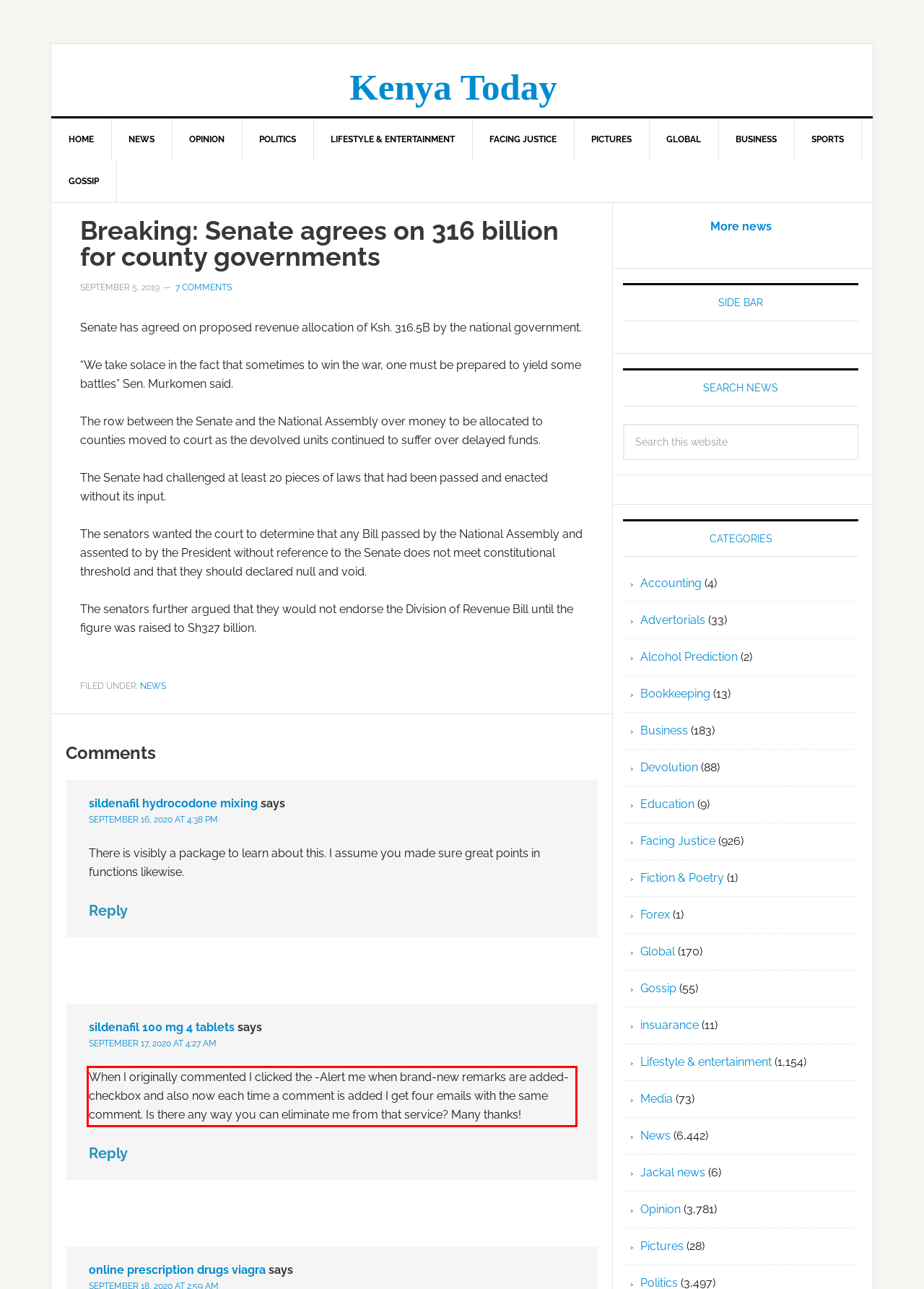Using OCR, extract the text content found within the red bounding box in the given webpage screenshot.

When I originally commented I clicked the -Alert me when brand-new remarks are added- checkbox and also now each time a comment is added I get four emails with the same comment. Is there any way you can eliminate me from that service? Many thanks!